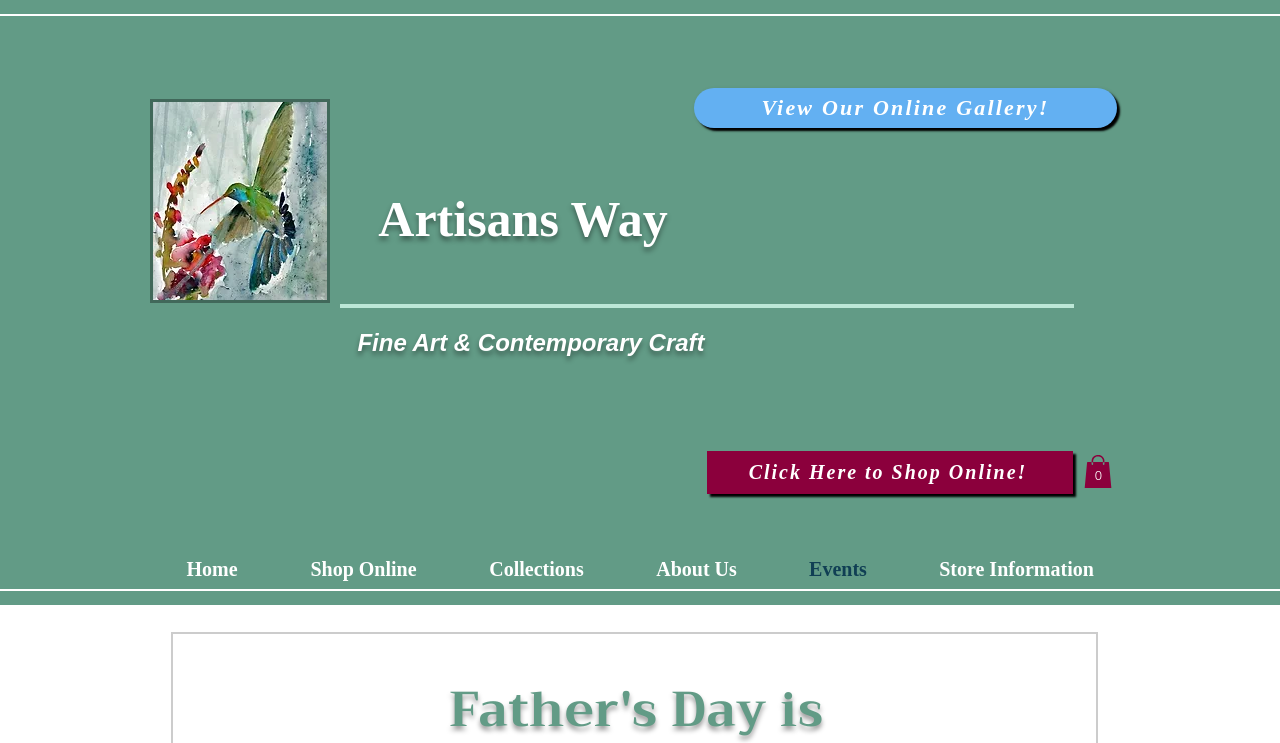Give a detailed explanation of the elements present on the webpage.

The webpage is about Artisans Way, a fine art and contemporary craft store in Concord, Massachusetts. At the top-left corner, there is an image of the store's logo. Below the logo, there are two headings, "Artisans Way" and "Fine Art & Contemporary Craft", which are centered on the page. 

To the right of the headings, there are two links, "View Our Online Gallery!" and "Click Here to Shop Online!", which are positioned vertically, with the first link above the second one. 

On the top-right corner, there is a button labeled "Cart with 0 items", which has an SVG icon. 

At the bottom of the page, there is a navigation menu labeled "Site", which contains five links: "Home", "Shop Online", "Collections", "About Us", "Events", and "Store Information". These links are positioned horizontally, with "Home" on the left and "Store Information" on the right. The "Events" link is highlighted, suggesting that the webpage is related to special events.